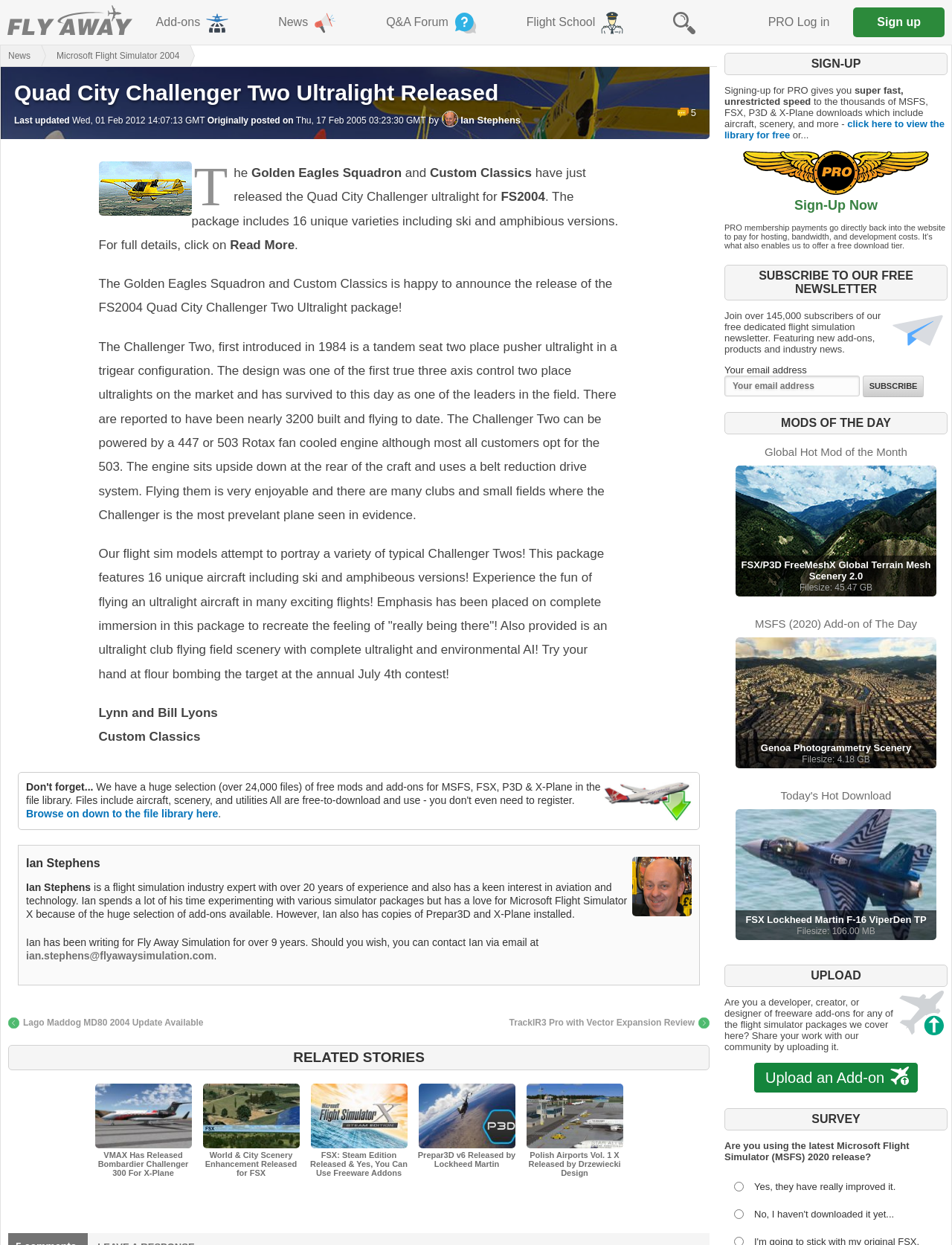Please mark the clickable region by giving the bounding box coordinates needed to complete this instruction: "Subscribe to the newsletter".

[0.906, 0.302, 0.971, 0.319]